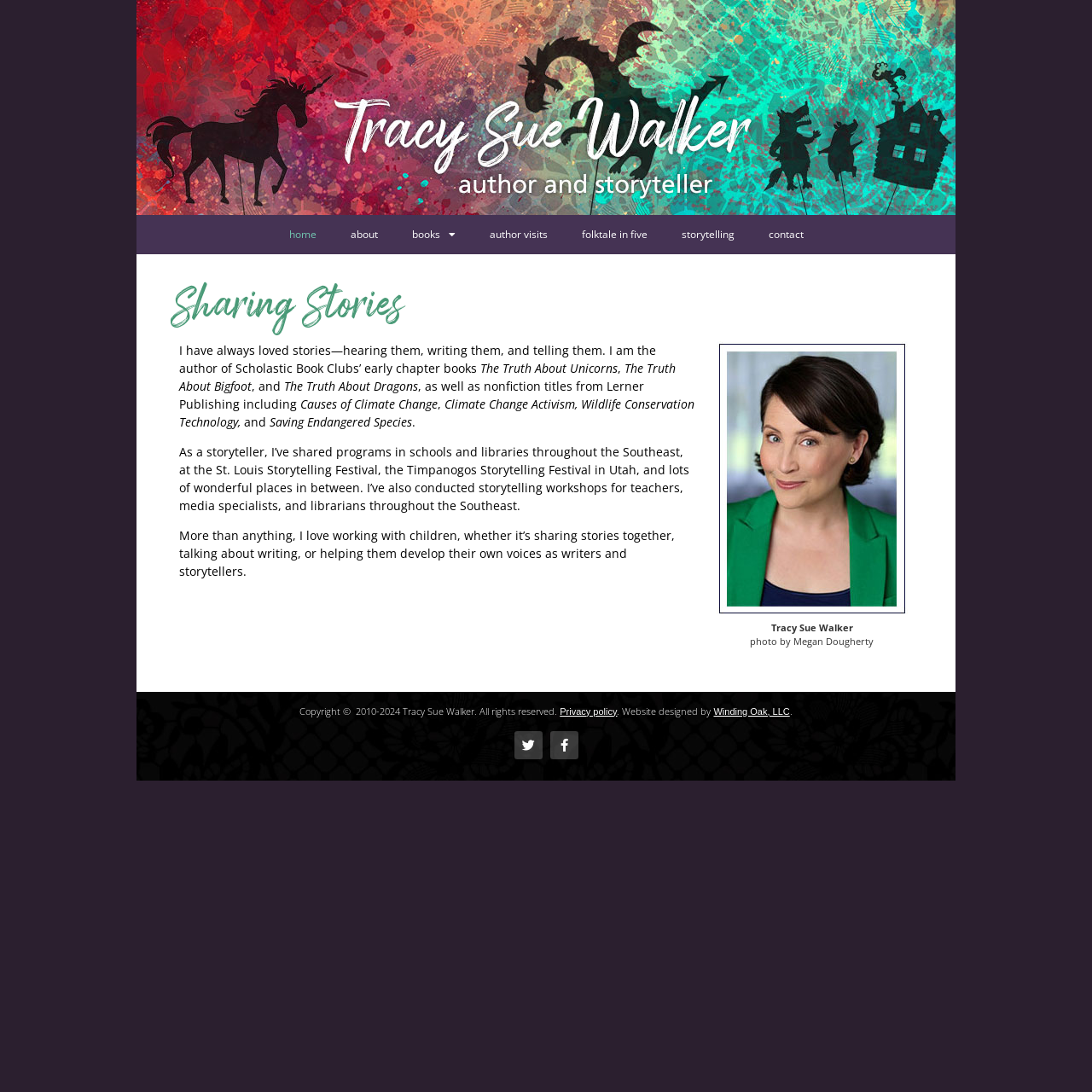Please specify the bounding box coordinates of the region to click in order to perform the following instruction: "visit the about page".

[0.305, 0.197, 0.361, 0.233]